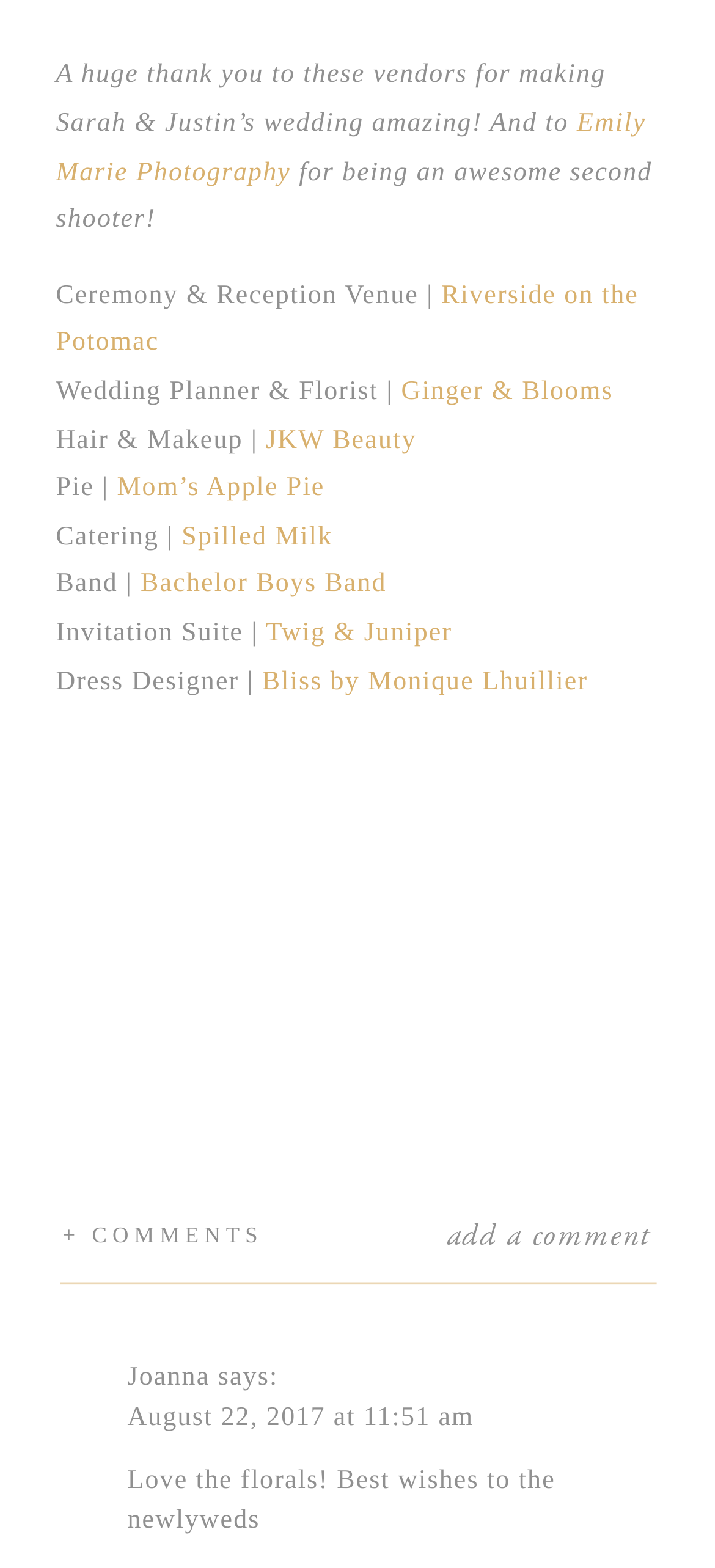Please identify the bounding box coordinates of the element's region that should be clicked to execute the following instruction: "add a comment". The bounding box coordinates must be four float numbers between 0 and 1, i.e., [left, top, right, bottom].

[0.475, 0.776, 0.909, 0.807]